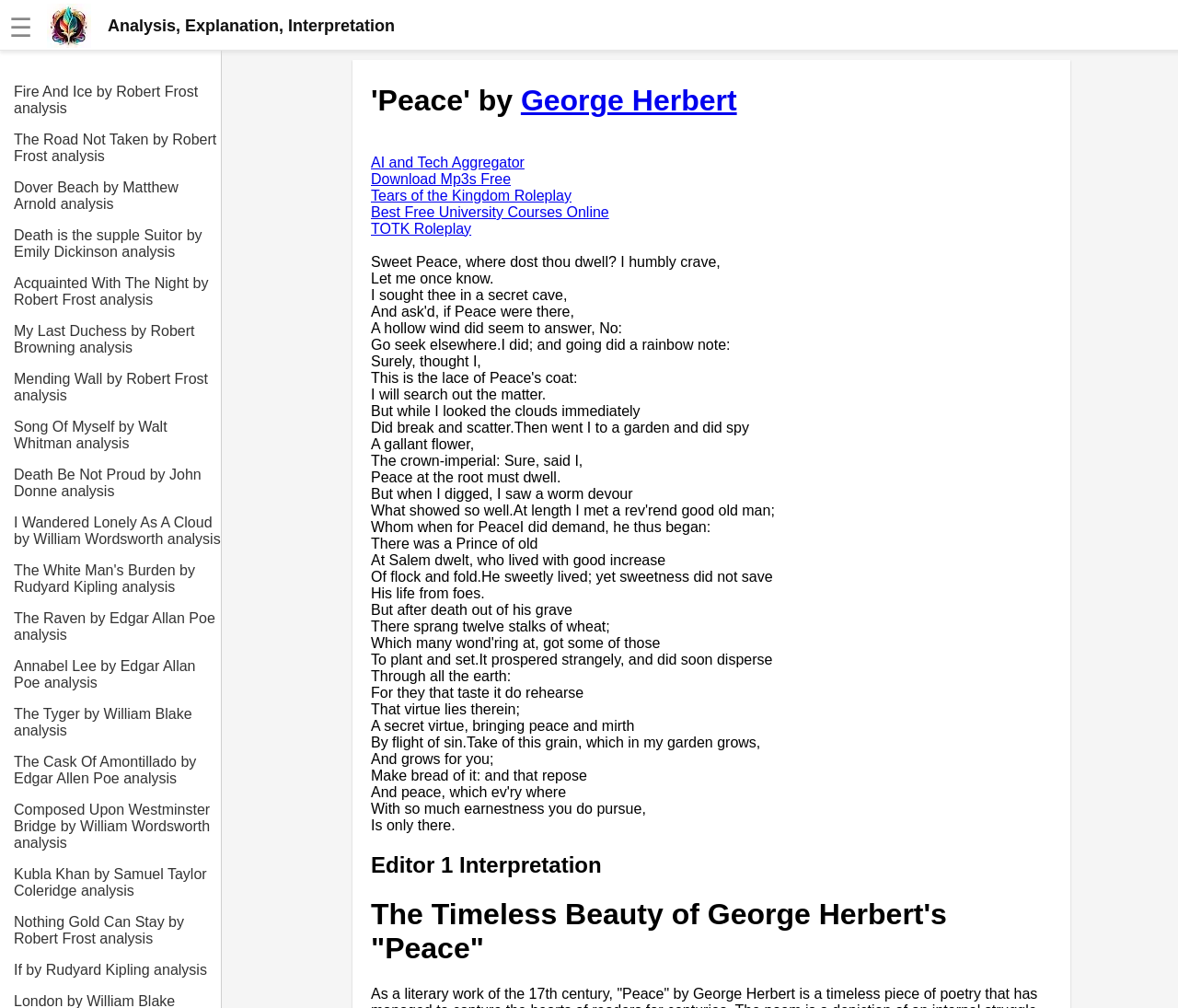Identify the bounding box coordinates of the clickable region to carry out the given instruction: "Click the 'Fire And Ice by Robert Frost analysis' link".

[0.012, 0.068, 0.188, 0.116]